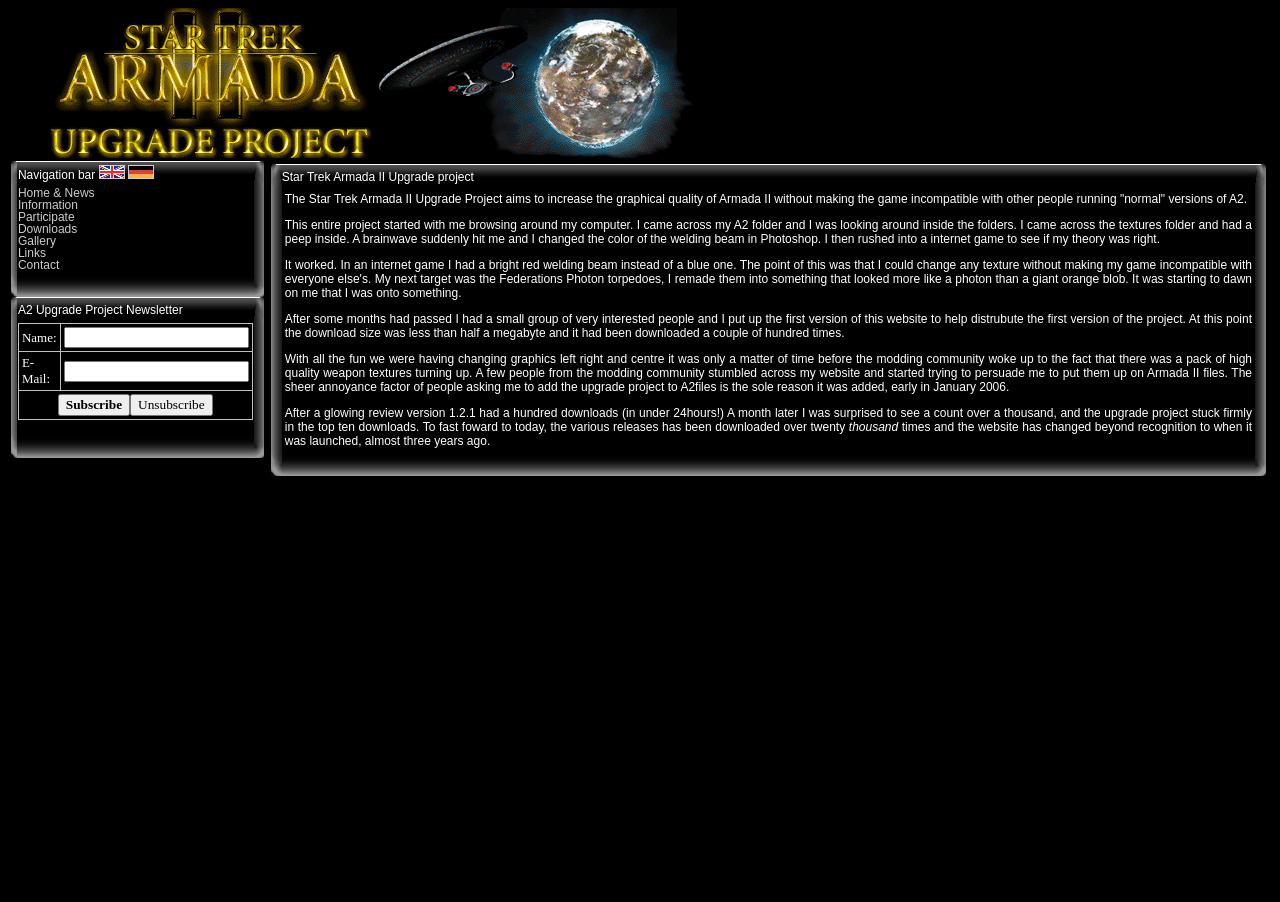Provide the bounding box coordinates for the area that should be clicked to complete the instruction: "Click on the 'Gallery' link".

[0.014, 0.259, 0.044, 0.275]